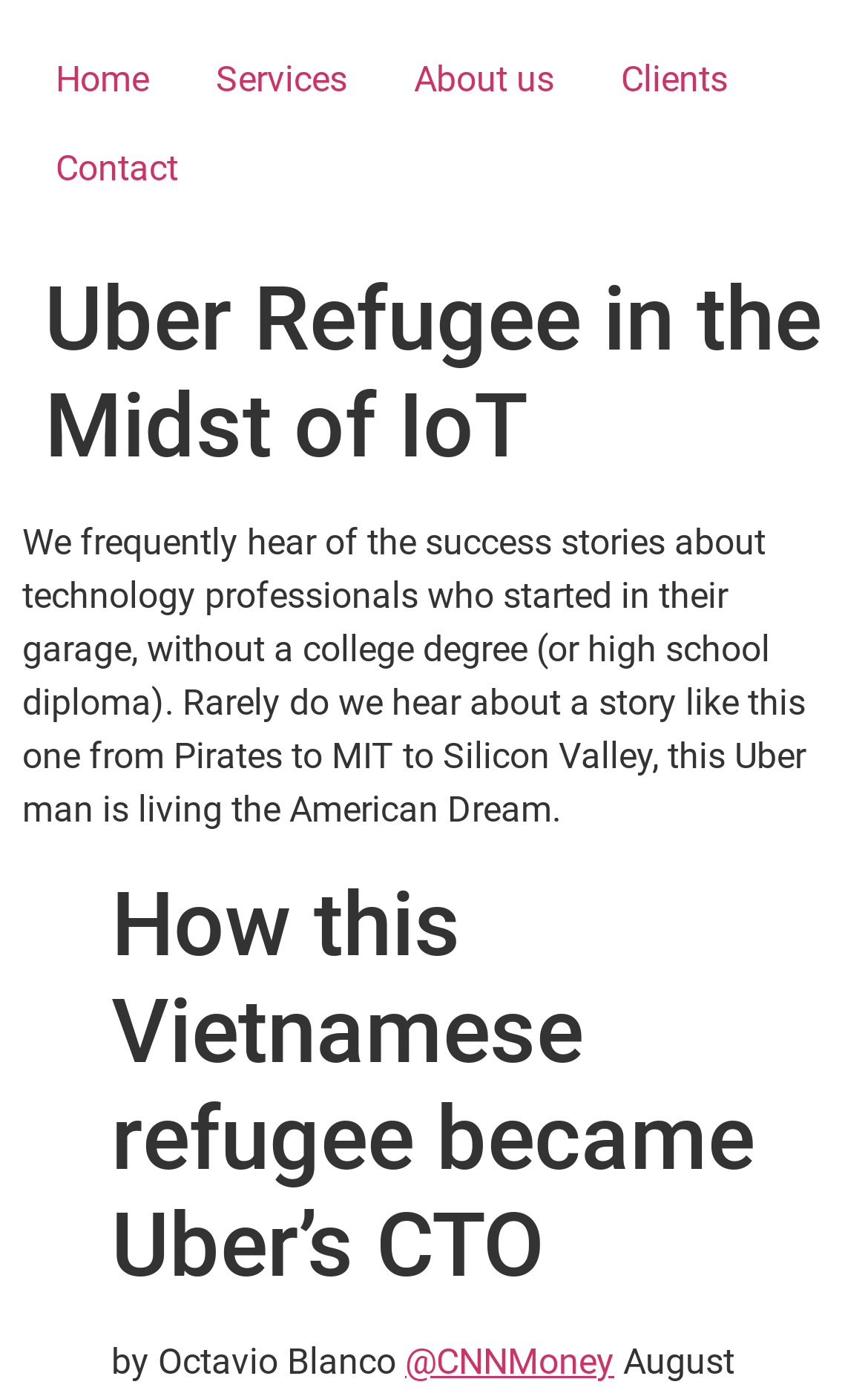What is the topic of the article?
Please elaborate on the answer to the question with detailed information.

By reading the heading 'How this Vietnamese refugee became Uber’s CTO' and the surrounding text, I determined that the topic of the article is about the story of Uber's CTO.